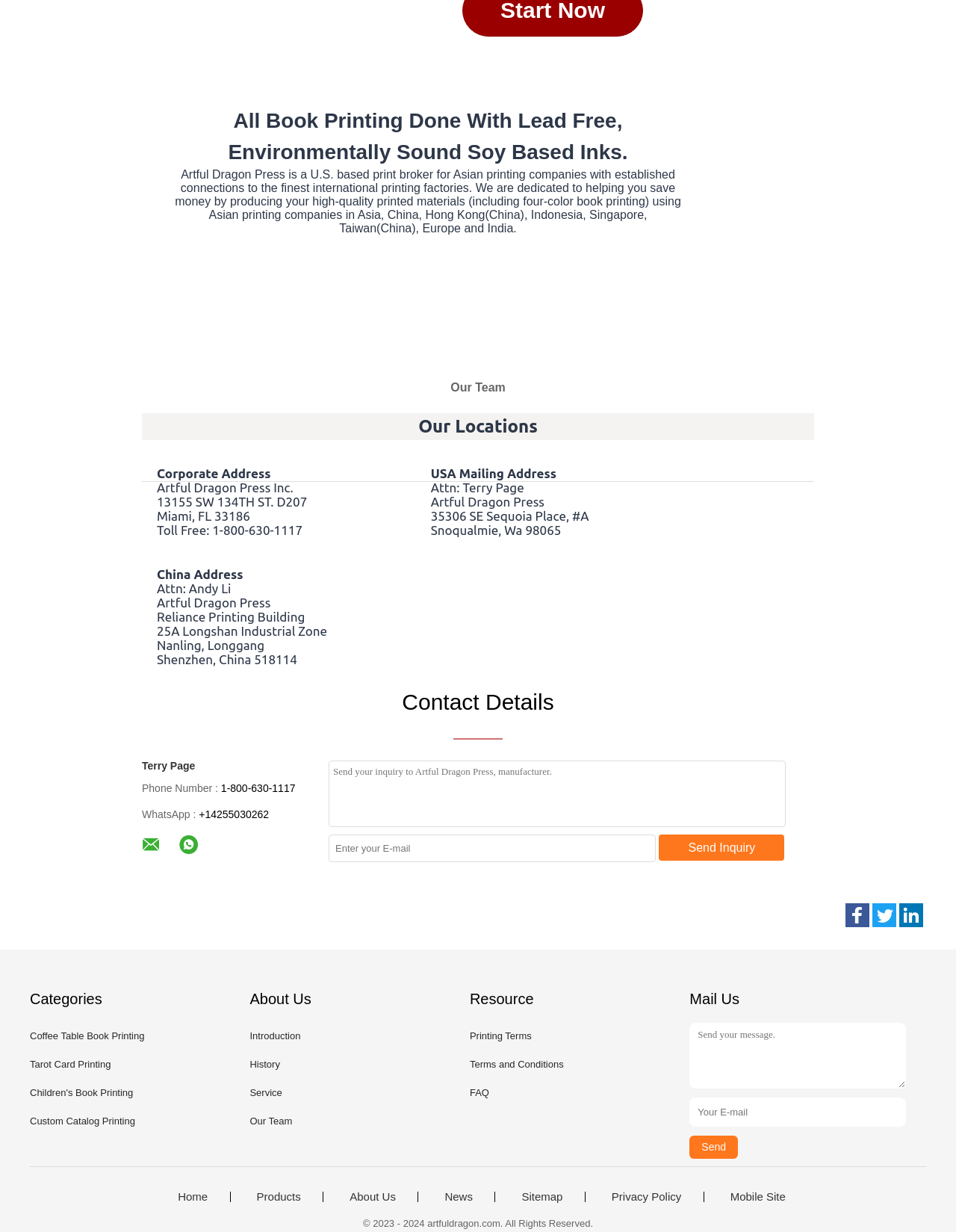Please specify the coordinates of the bounding box for the element that should be clicked to carry out this instruction: "Contact Terry Page". The coordinates must be four float numbers between 0 and 1, formatted as [left, top, right, bottom].

[0.148, 0.617, 0.204, 0.626]